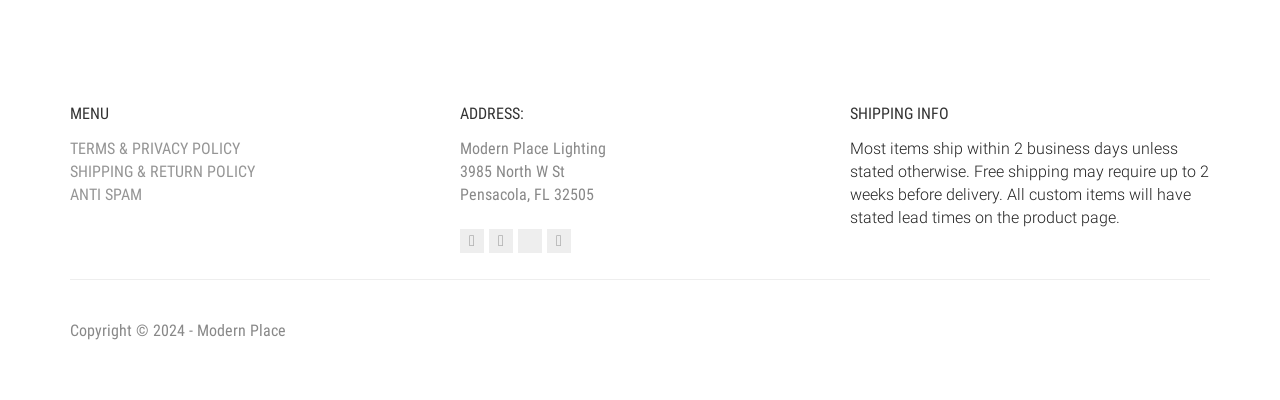What is the copyright year?
Based on the image, answer the question with as much detail as possible.

The copyright year can be found at the bottom of the webpage, where it is written as 'Copyright © 2024 - Modern Place'.